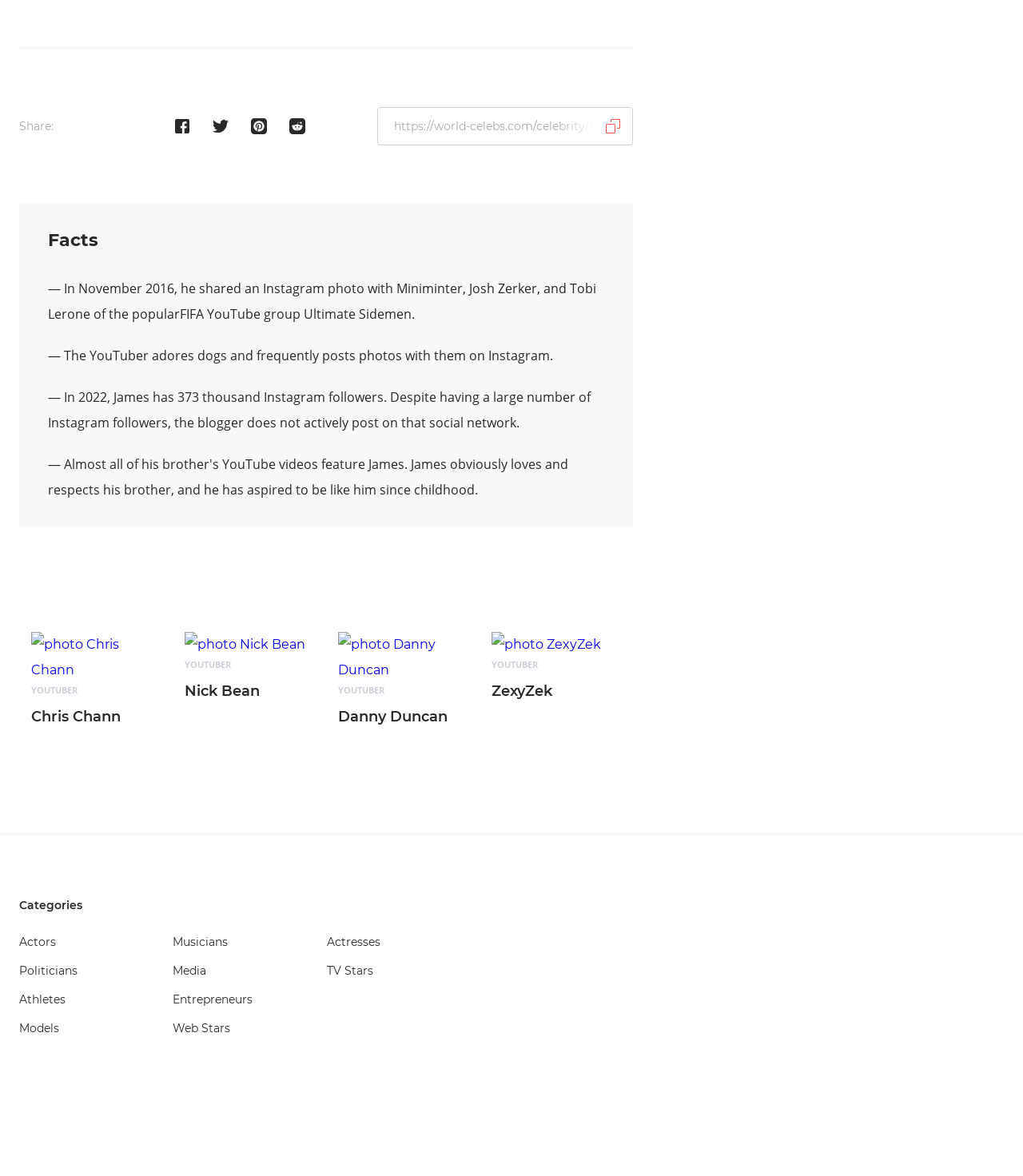What is James White's profession?
Based on the image content, provide your answer in one word or a short phrase.

YouTuber